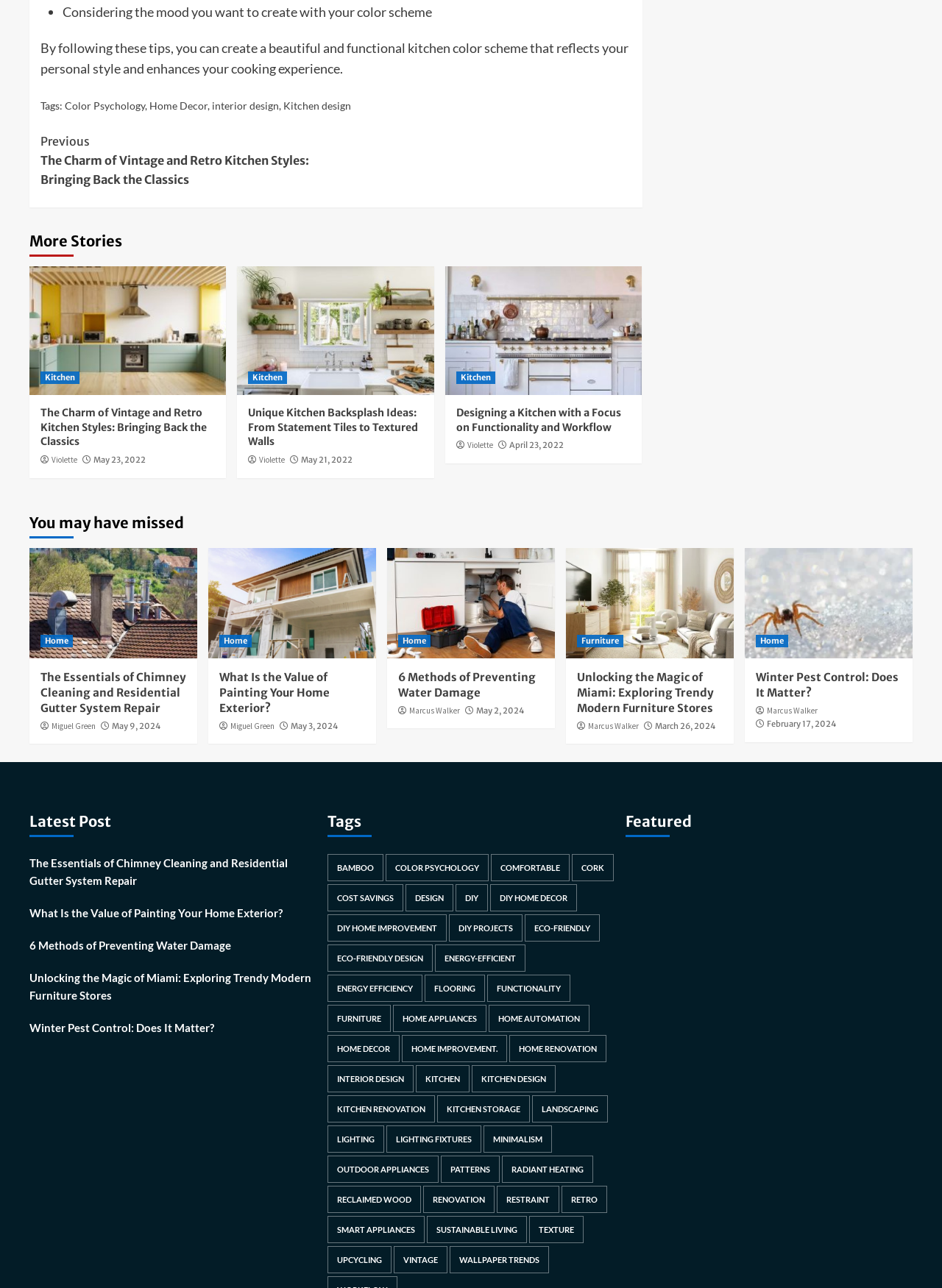Carefully examine the image and provide an in-depth answer to the question: What is the title of the first article in the 'More Stories' section?

In the 'More Stories' section, I found a heading element with the text 'The Charm of Vintage and Retro Kitchen Styles: Bringing Back the Classics', which is the title of the first article.